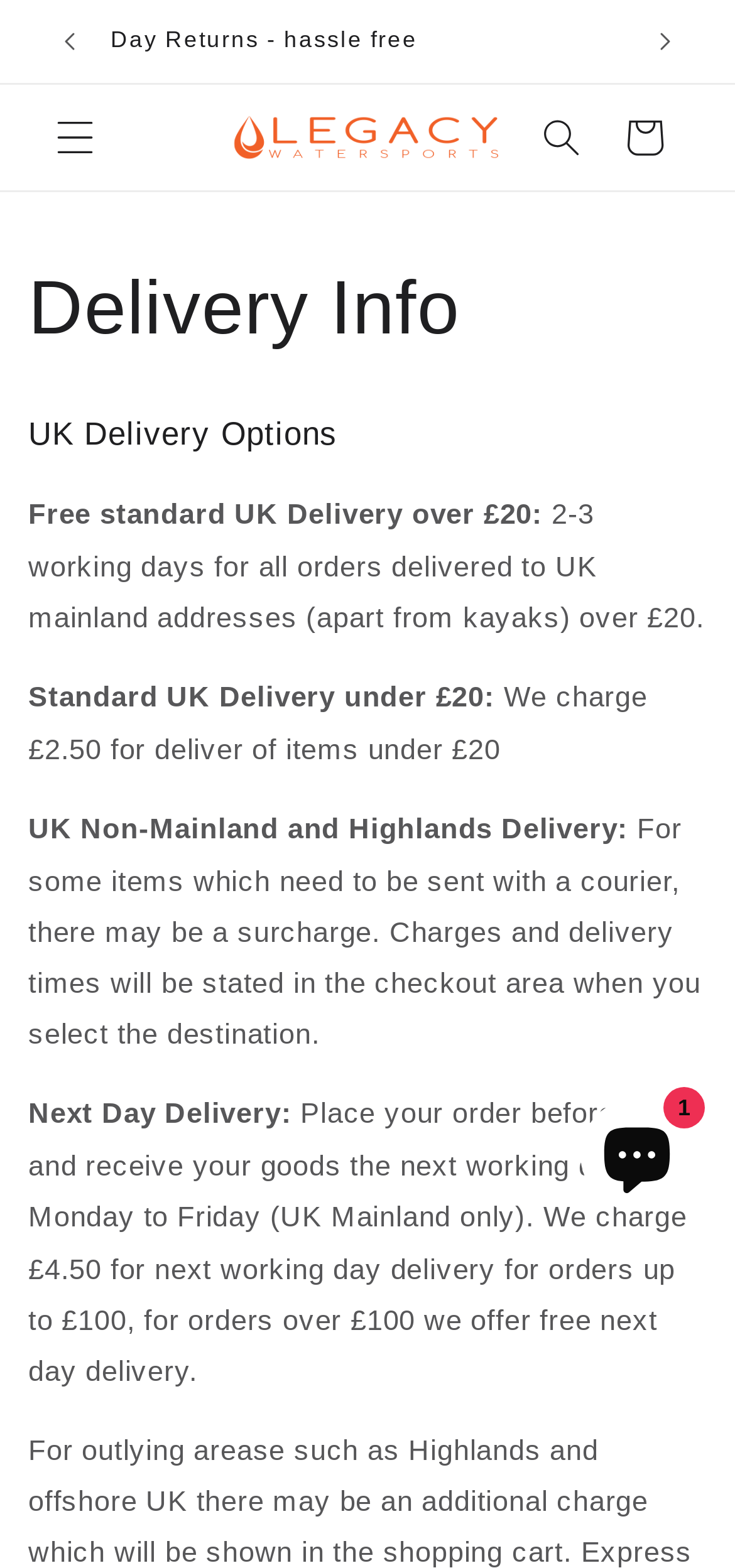What is the surcharge for some items sent with a courier?
Refer to the screenshot and deliver a thorough answer to the question presented.

The webpage mentions 'For some items which need to be sent with a courier, there may be a surcharge. Charges and delivery times will be stated in the checkout area when you select the destination', indicating that the surcharge for some items sent with a courier will be stated in the checkout area.